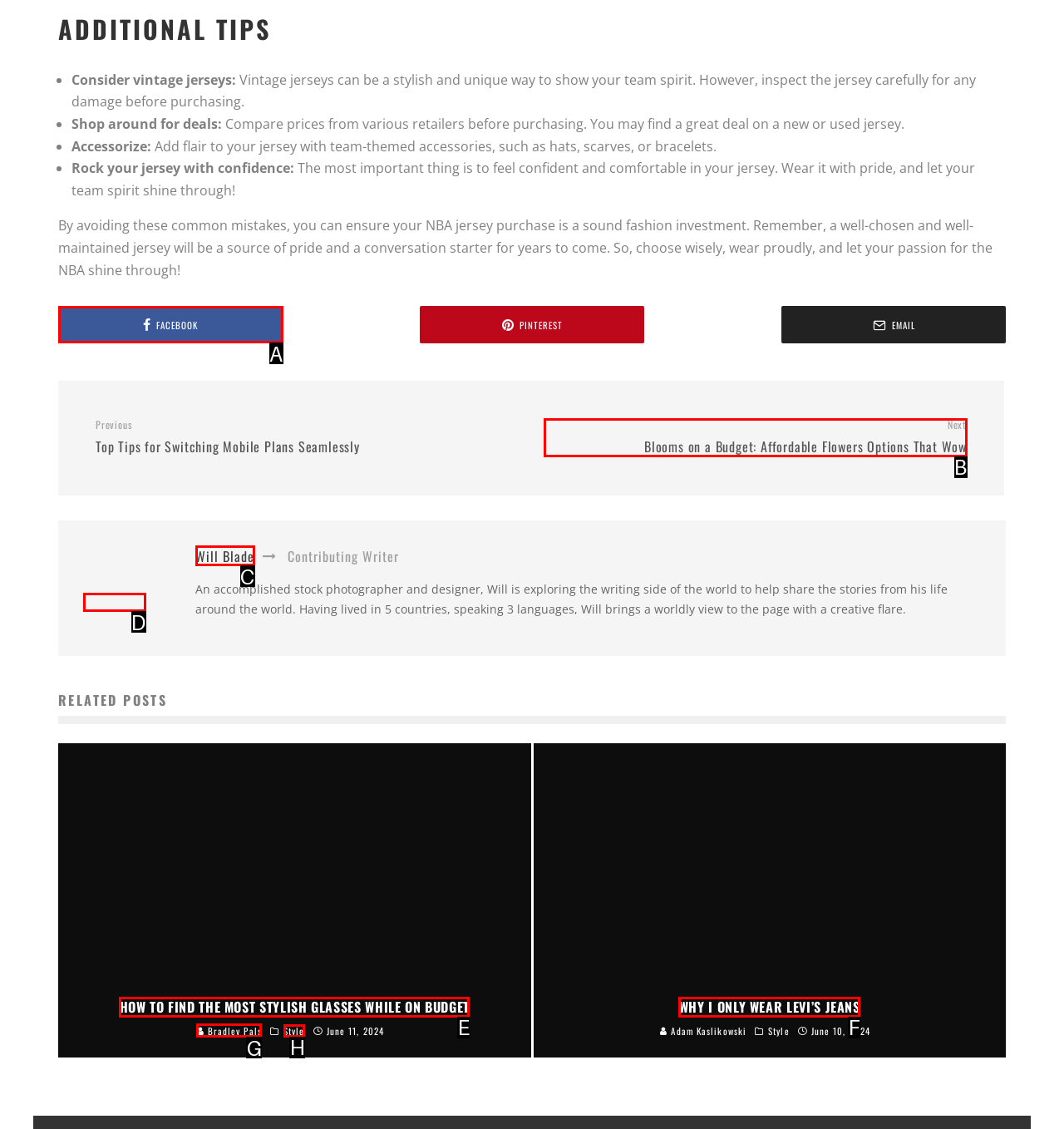Tell me which one HTML element you should click to complete the following task: Click on the 'FACEBOOK' link
Answer with the option's letter from the given choices directly.

A